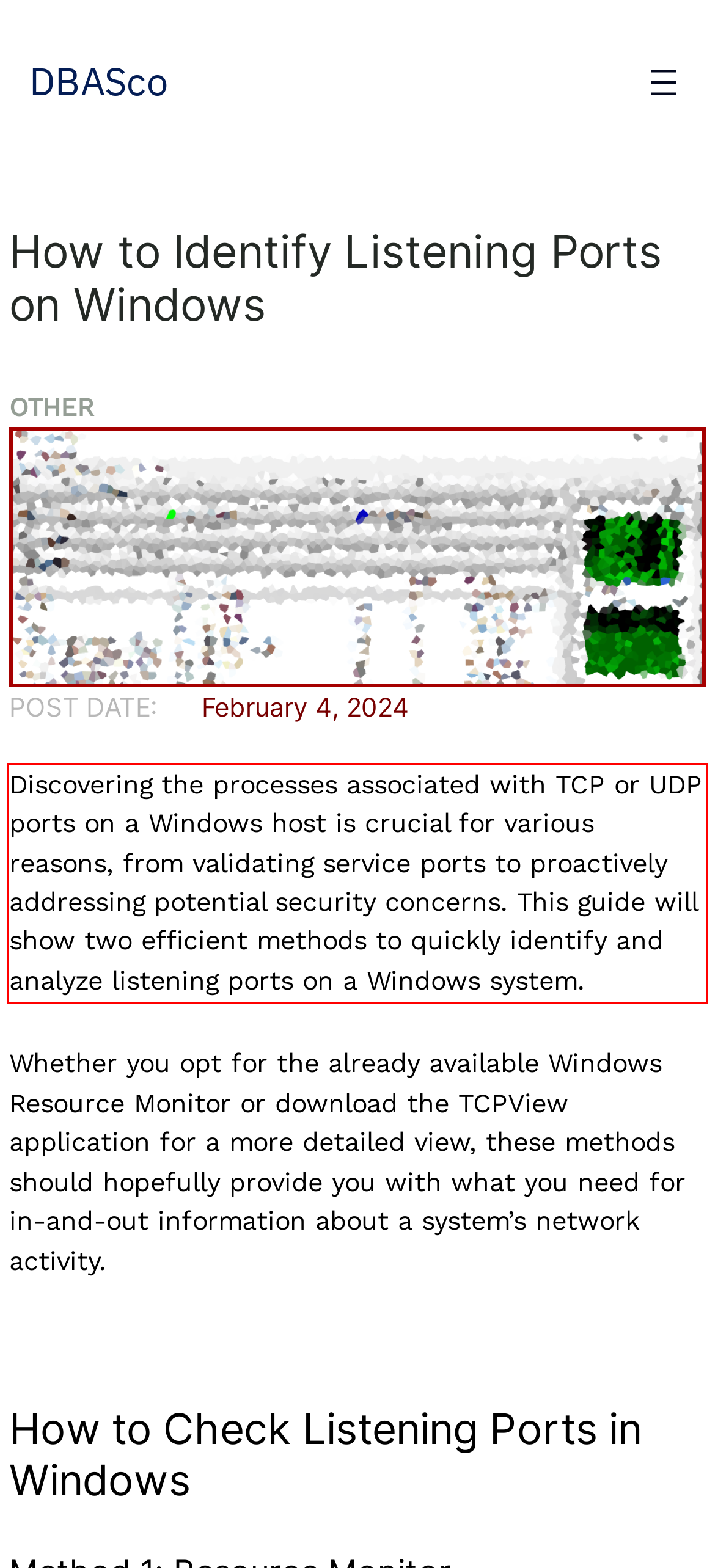Within the screenshot of the webpage, locate the red bounding box and use OCR to identify and provide the text content inside it.

Discovering the processes associated with TCP or UDP ports on a Windows host is crucial for various reasons, from validating service ports to proactively addressing potential security concerns. This guide will show two efficient methods to quickly identify and analyze listening ports on a Windows system.